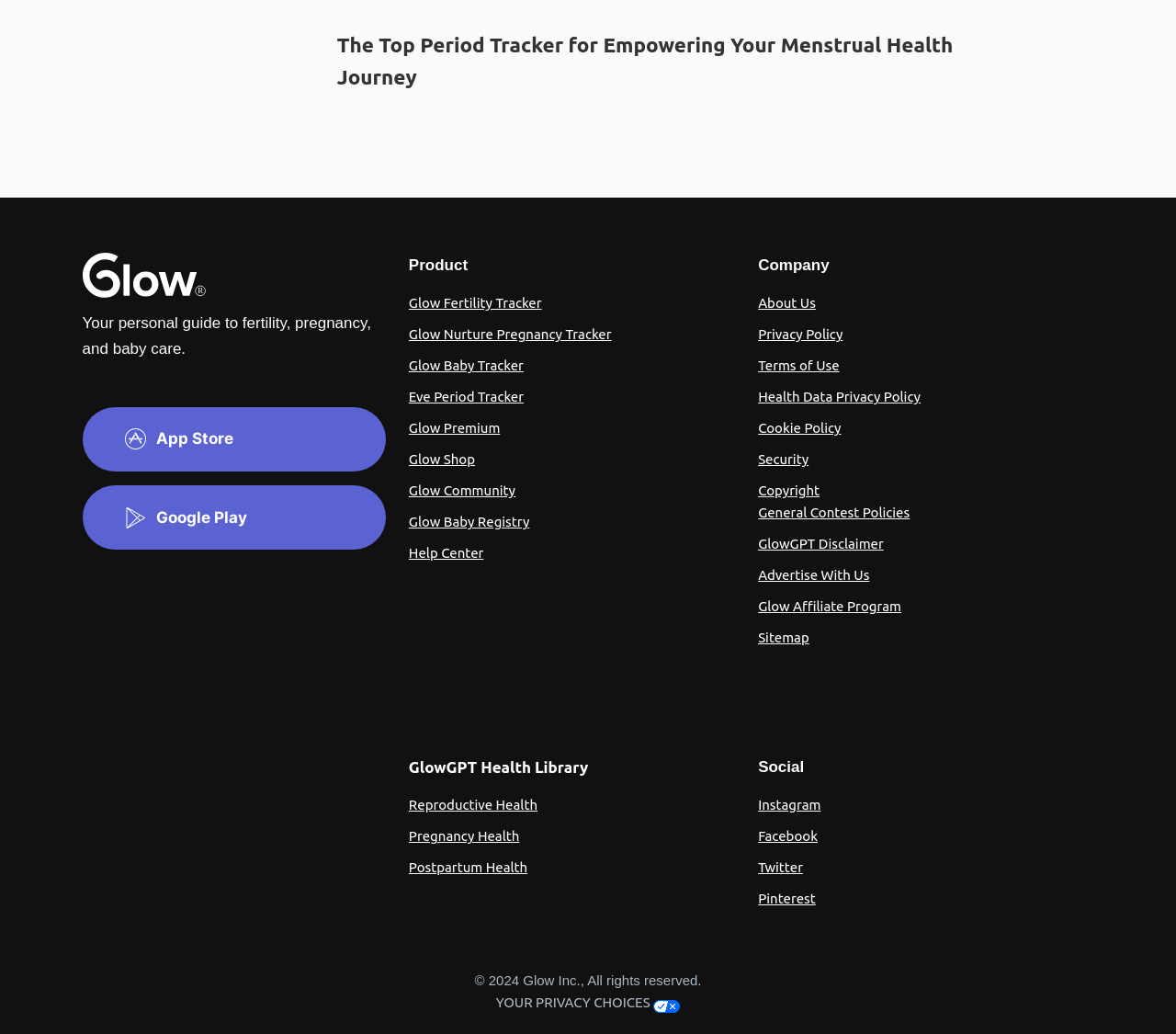Determine the bounding box coordinates for the region that must be clicked to execute the following instruction: "Visit the help center".

[0.348, 0.527, 0.411, 0.542]